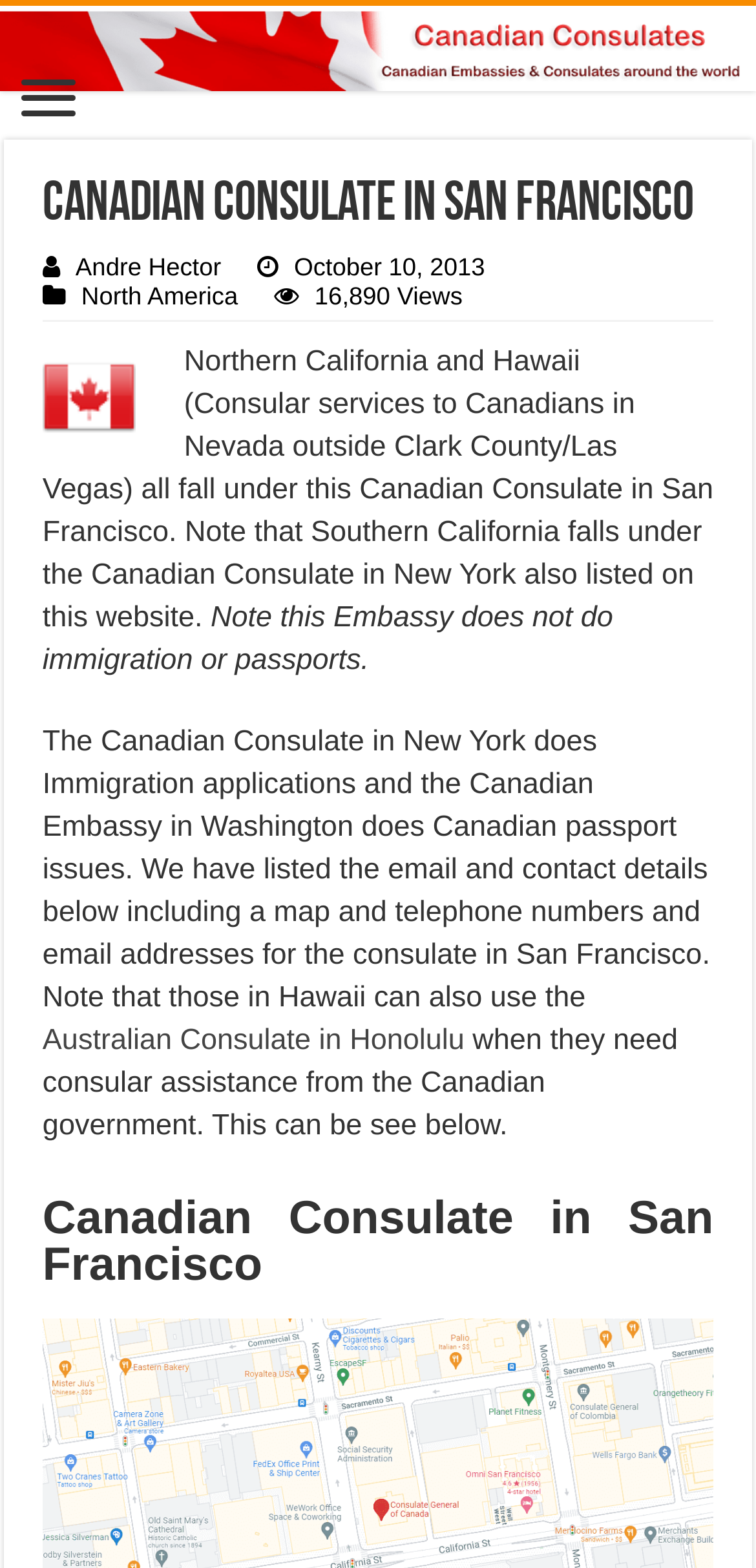What is the purpose of the Canadian Consulate in San Francisco?
Respond with a short answer, either a single word or a phrase, based on the image.

Consular services to Canadians